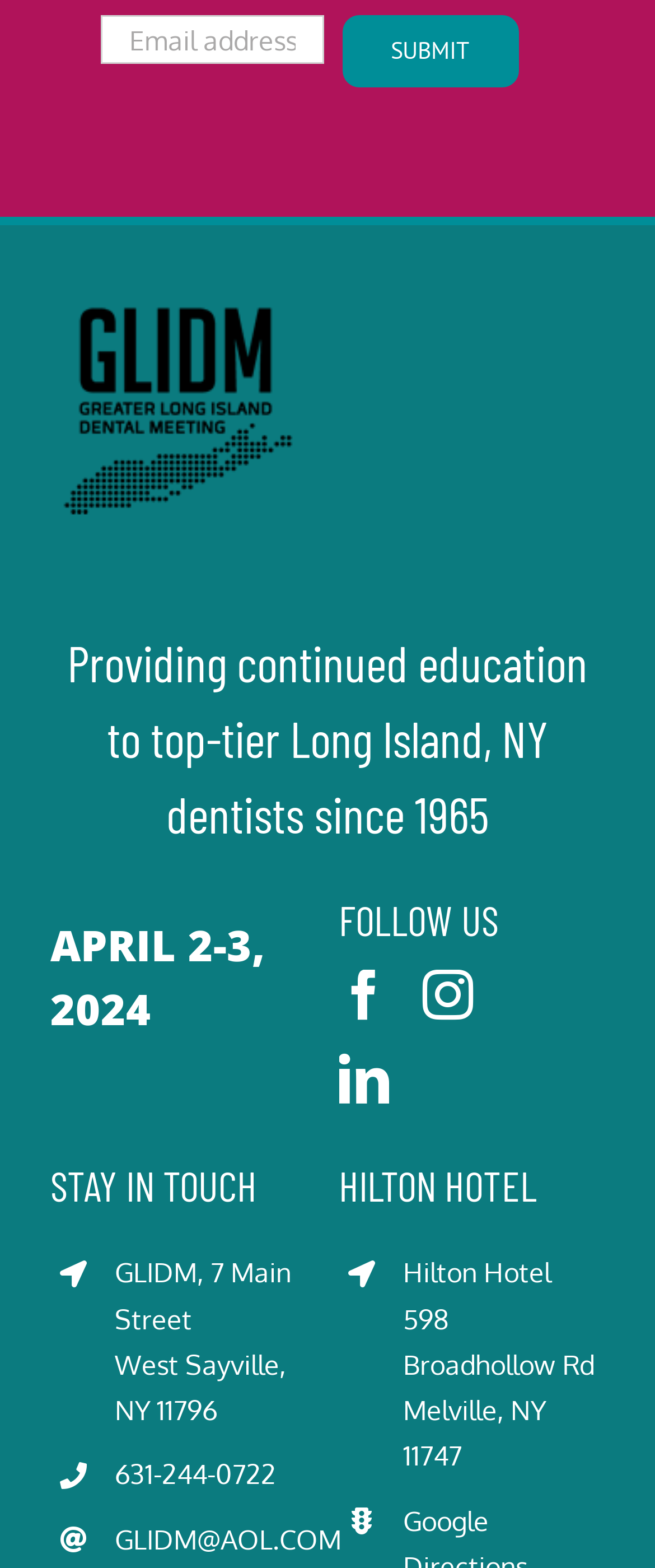What social media platforms can I follow GLIDM on?
Using the details from the image, give an elaborate explanation to answer the question.

I found link elements with the OCR texts 'facebook', 'instagram', and 'linkedin', which indicate that GLIDM can be followed on these social media platforms.